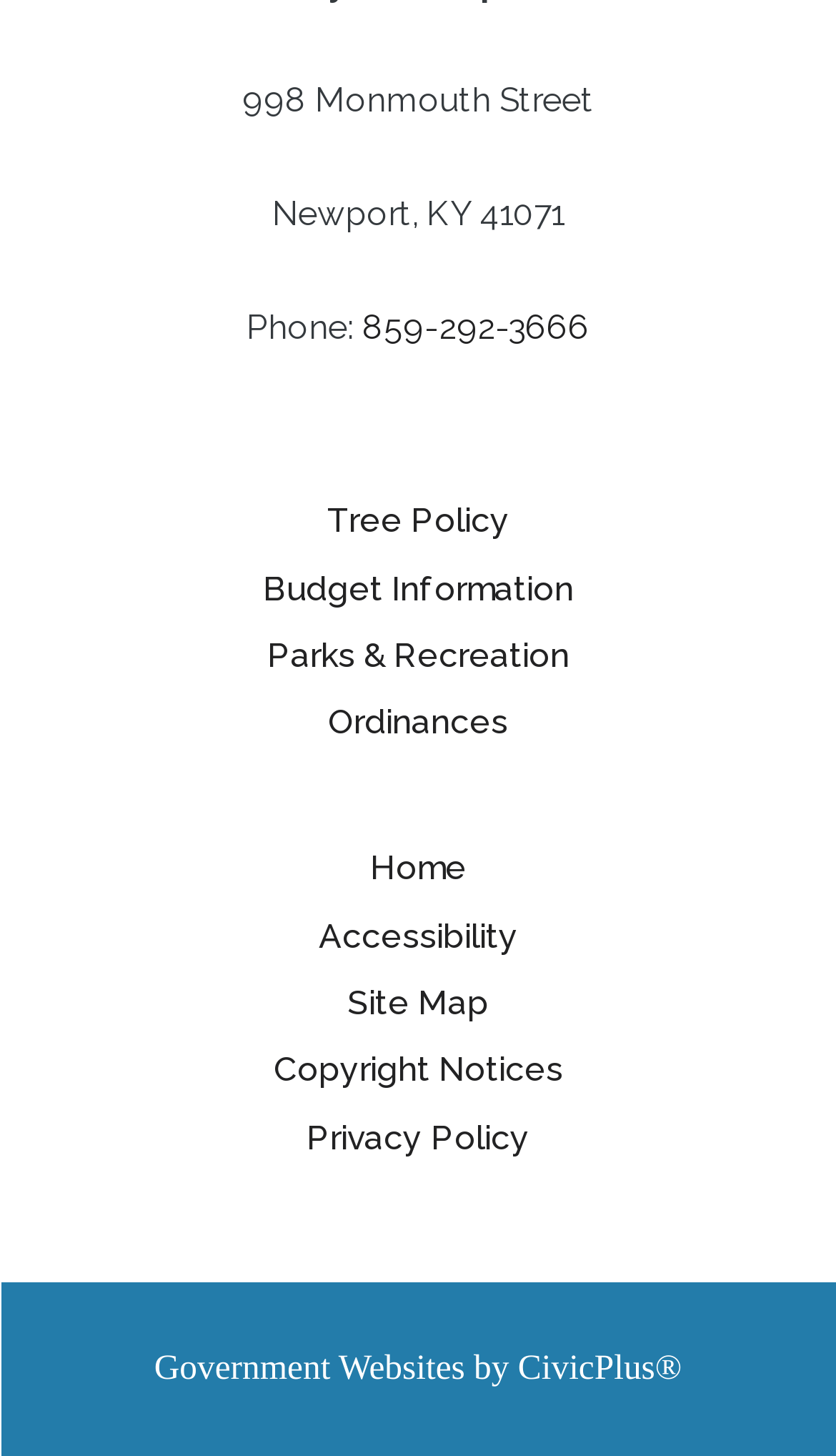Carefully examine the image and provide an in-depth answer to the question: What is the address of the location?

I found the address by looking at the static text elements at the top of the page, which provide the street address and city, state, and zip code.